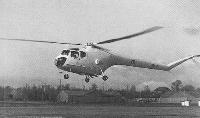What is the date of the photograph?
Please give a detailed and elaborate answer to the question.

The caption explicitly states that the photograph is dated June 1954, which encapsulates a notable era in aviation history.